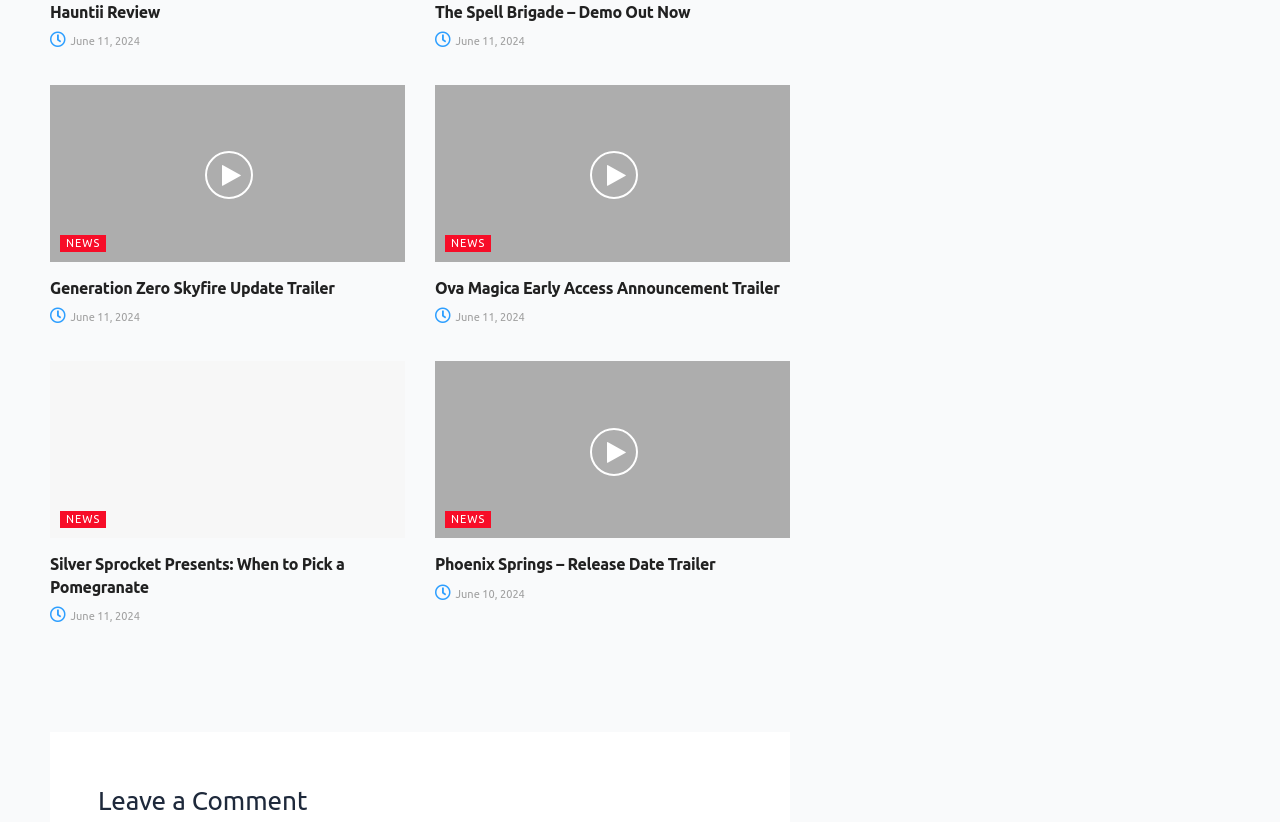Please respond to the question with a concise word or phrase:
How many articles are on this webpage?

4